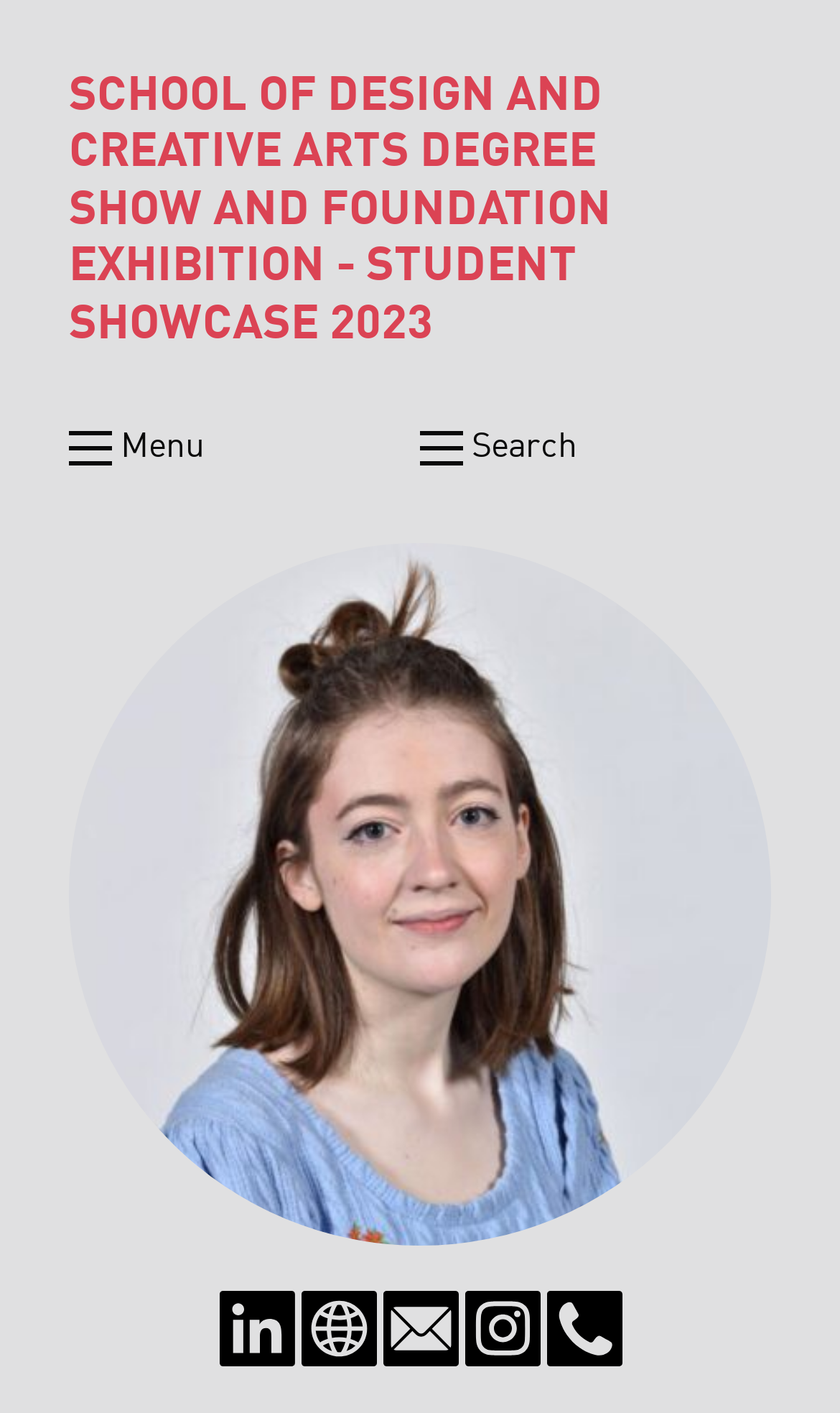Deliver a detailed narrative of the webpage's visual and textual elements.

The webpage is a personal showcase for Maisie Browne, a student at the School of Design and Creative Arts. At the top, there is a large heading that reads "Maisie Browne - School of Design and Creative Arts Degree Show and Foundation Exhibition - Student Showcase 2023". Below this heading, there is a navigation menu with a "Menu" button and a "Search" button. 

On the left side of the page, there is a profile photo of Maisie Browne, which takes up most of the vertical space. To the right of the profile photo, there are five social media and contact links, each with an icon: LinkedIn, Website, Email Address, Instagram, and Telephone. These links are aligned horizontally and are located near the bottom of the page.